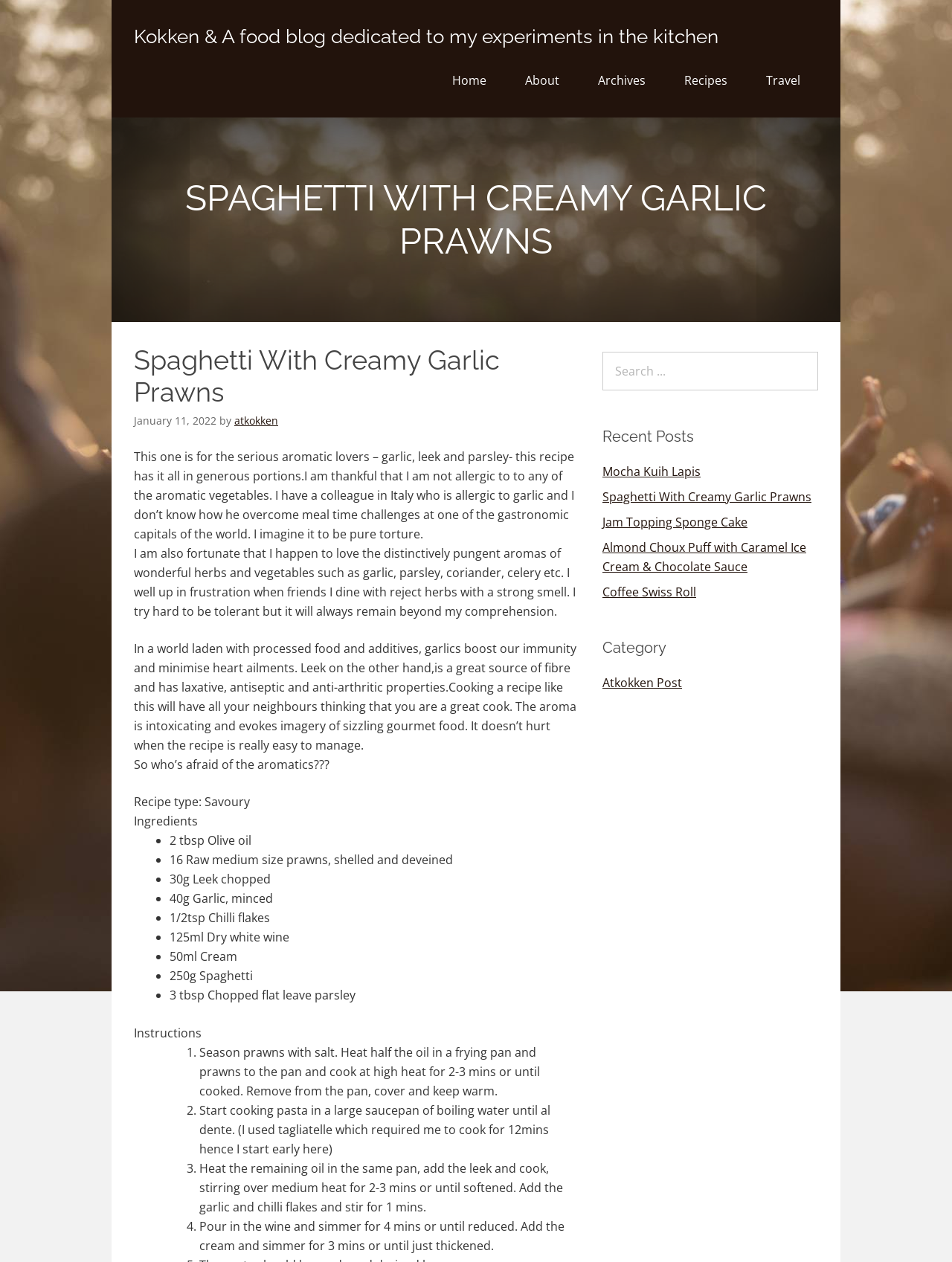Please determine the bounding box coordinates for the UI element described here. Use the format (top-left x, top-left y, bottom-right x, bottom-right y) with values bounded between 0 and 1: Archives

[0.609, 0.046, 0.697, 0.081]